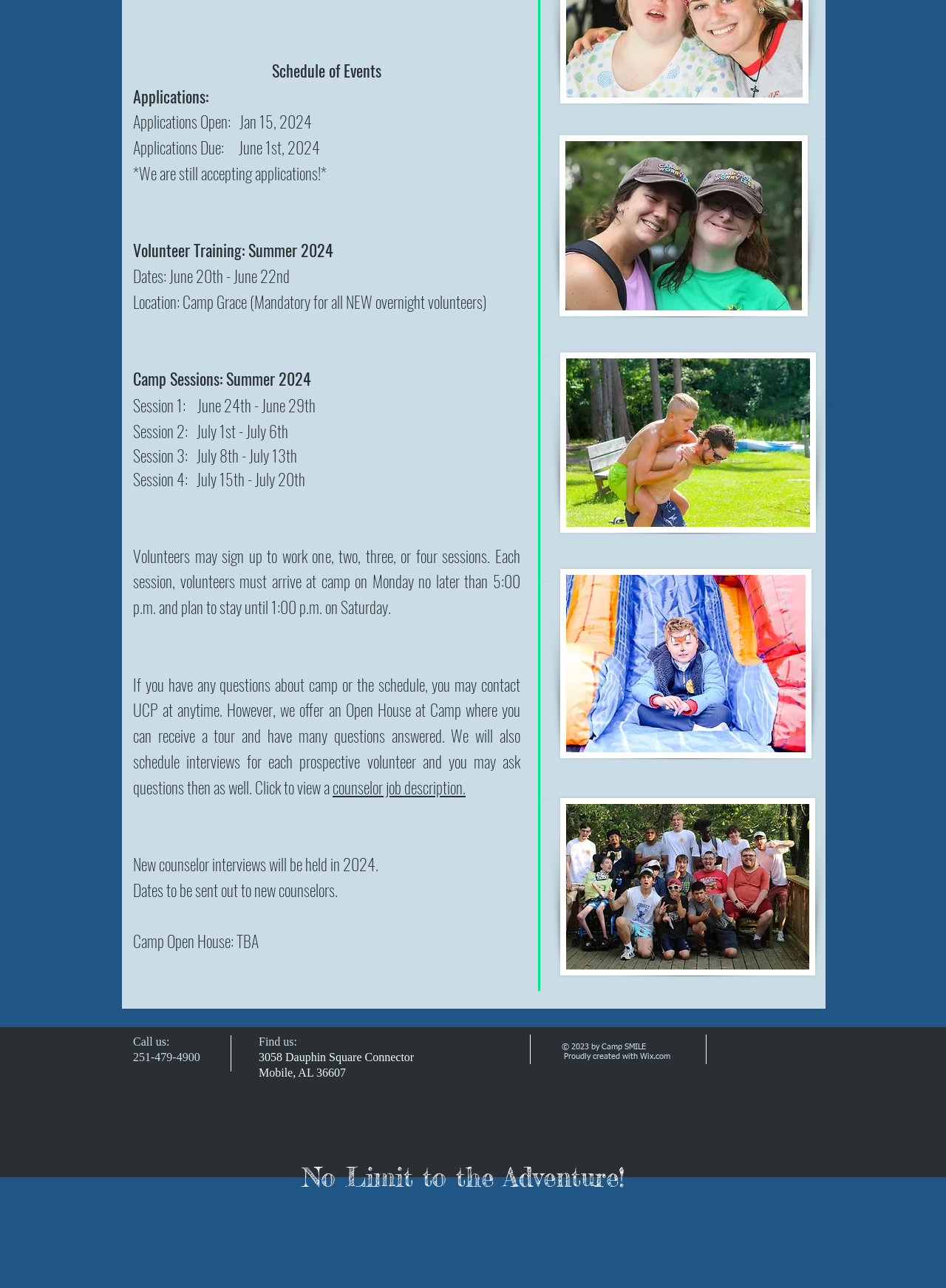Extract the bounding box of the UI element described as: "aria-label="facebook"".

[0.781, 0.809, 0.801, 0.823]